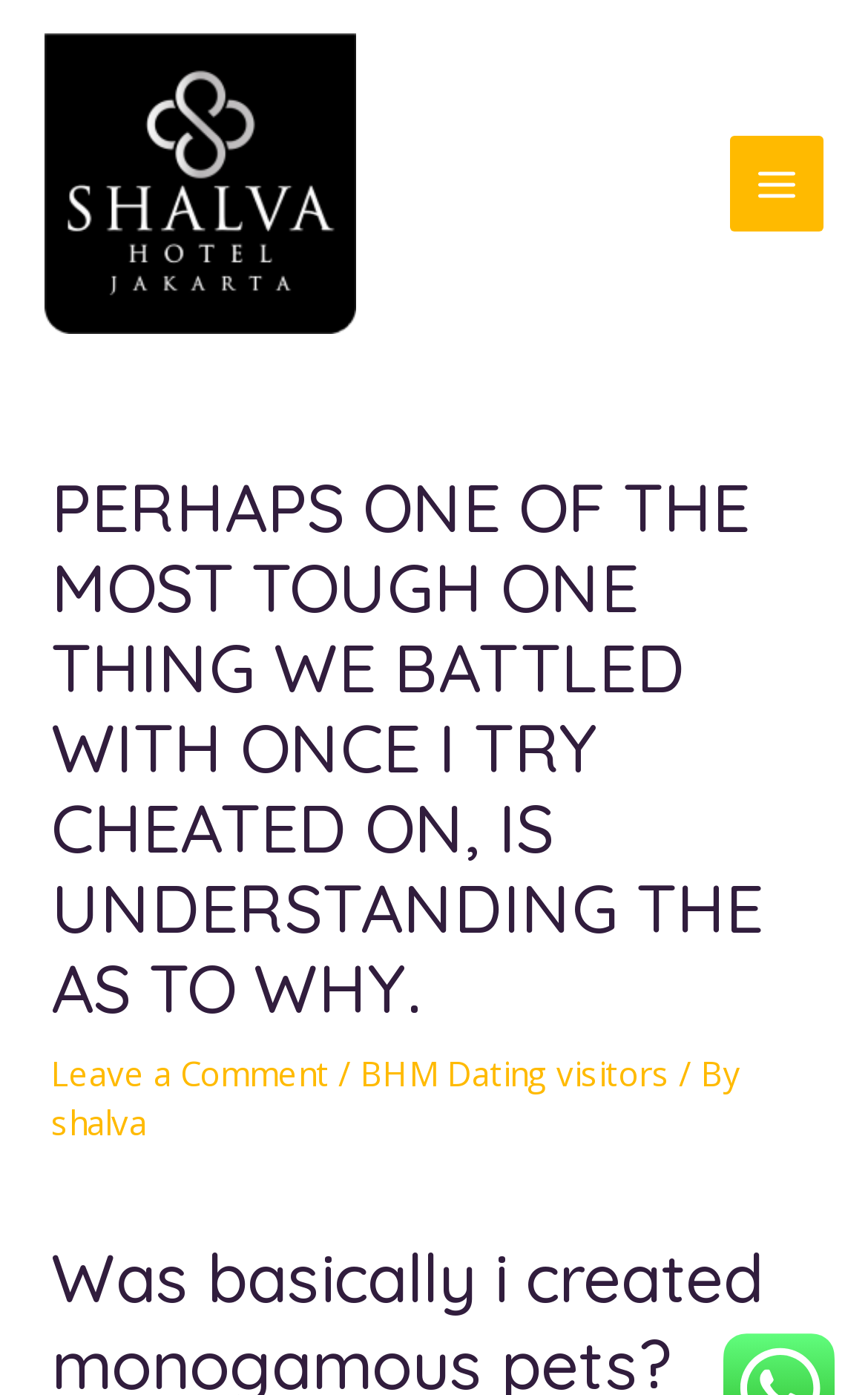Use the details in the image to answer the question thoroughly: 
What is the main topic of the webpage?

The main topic of the webpage can be inferred from the heading element, which contains the text 'PERHAPS ONE OF THE MOST TOUGH ONE THING WE BATTLED WITH ONCE I TRY CHEATED ON, IS UNDERSTANDING THE AS TO WHY.' This suggests that the webpage is discussing the topic of cheating.